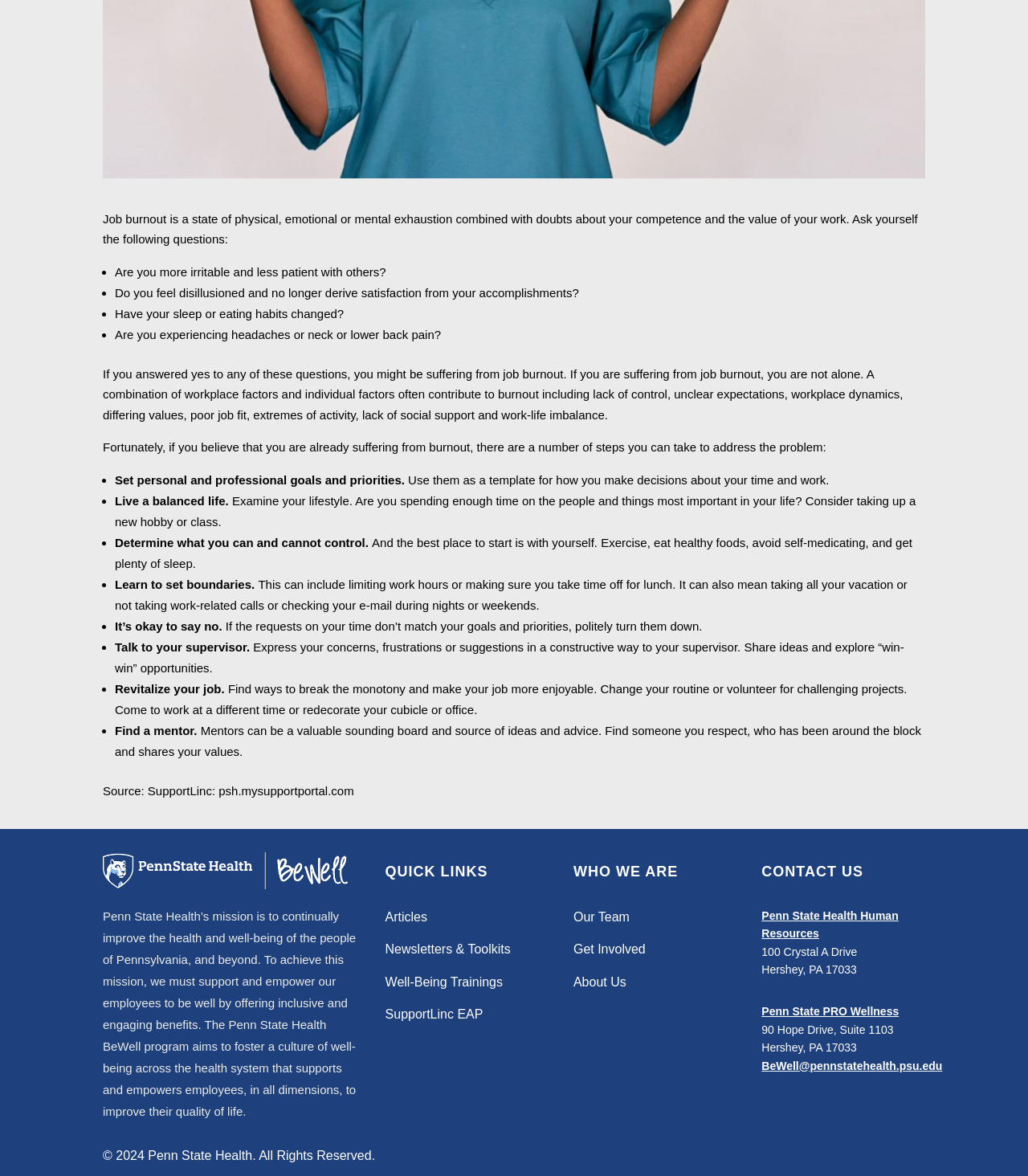Predict the bounding box of the UI element that fits this description: "Penn State PRO Wellness".

[0.741, 0.855, 0.874, 0.866]